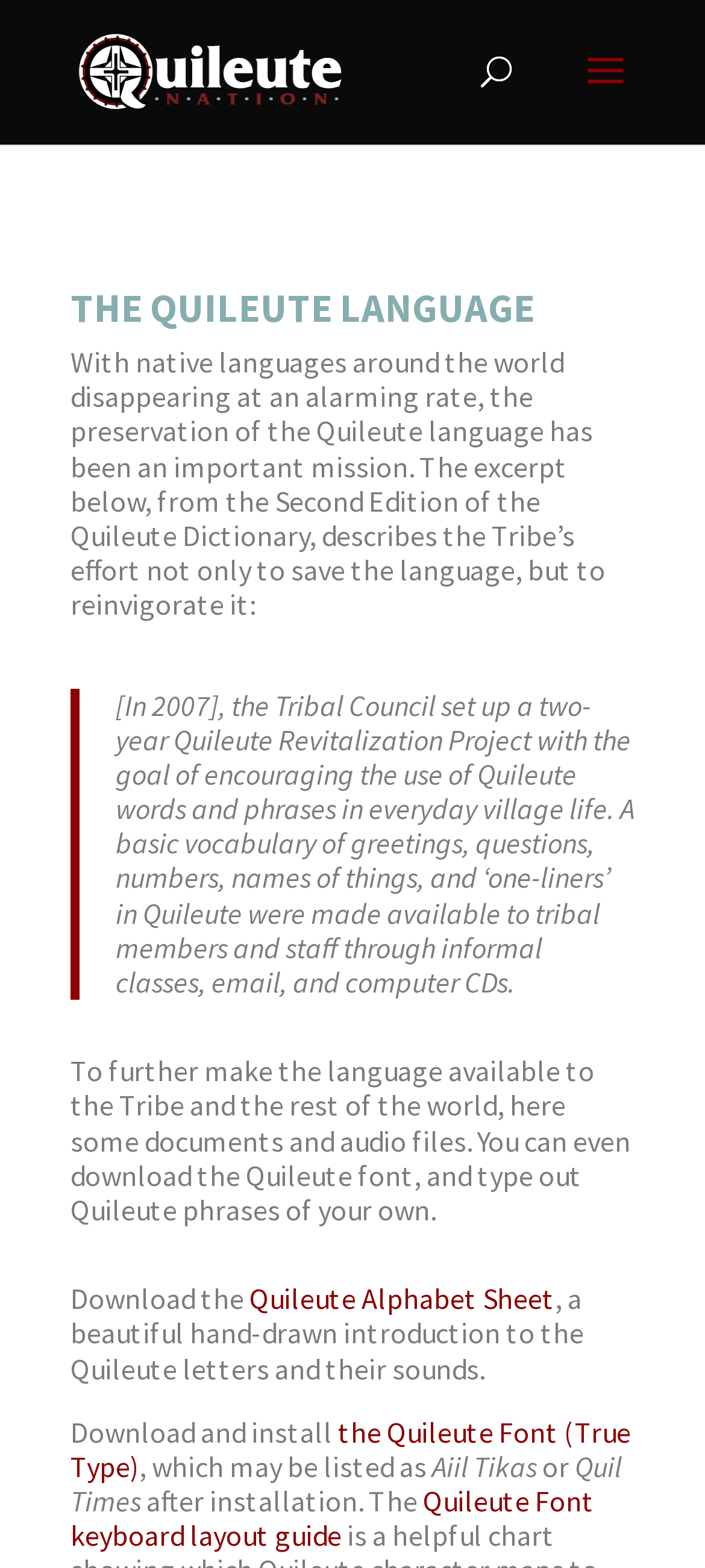Using the provided element description "alt="Quileute Tribe"", determine the bounding box coordinates of the UI element.

[0.108, 0.032, 0.489, 0.055]